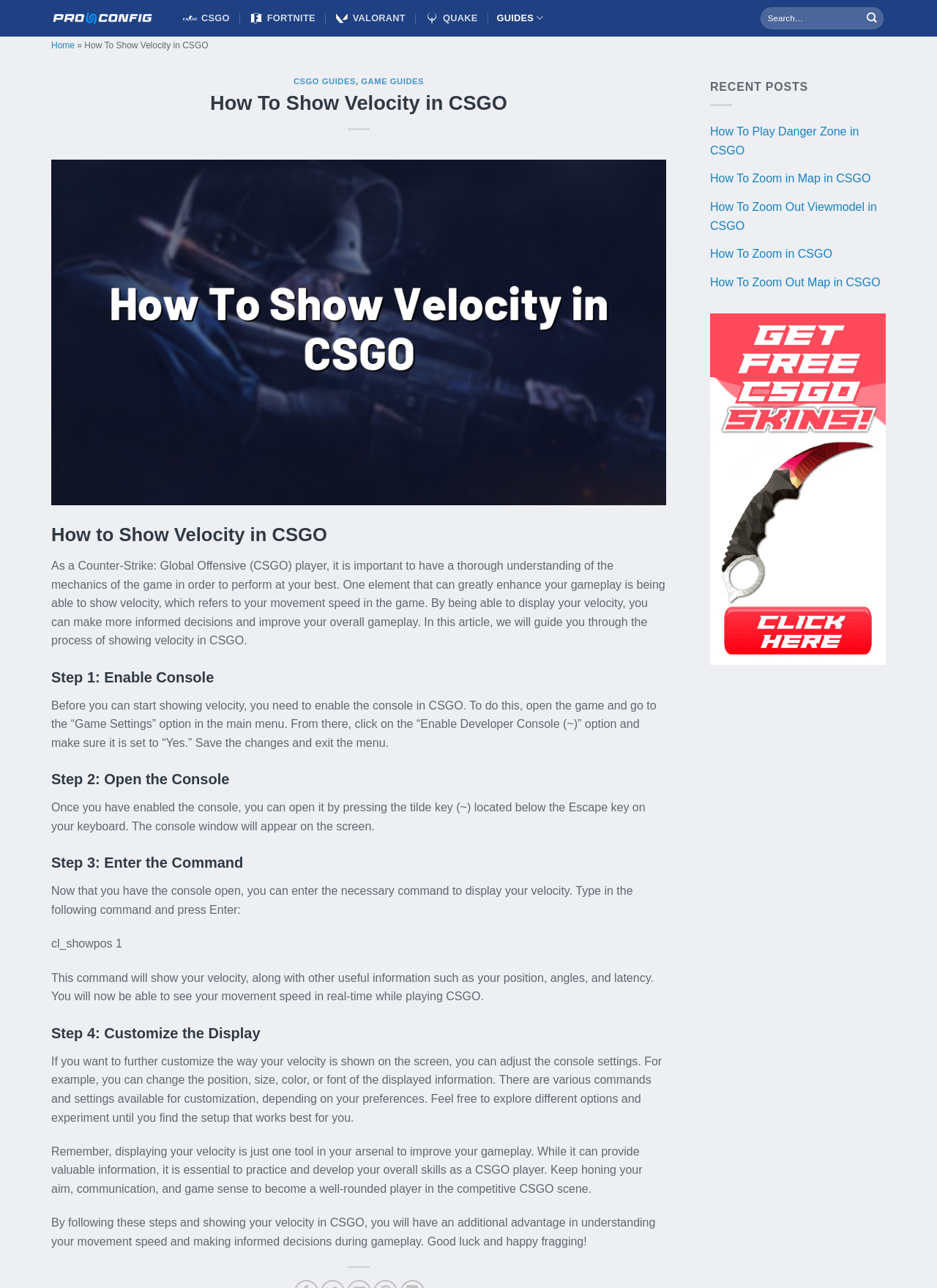Determine the bounding box coordinates of the region I should click to achieve the following instruction: "Read recent posts". Ensure the bounding box coordinates are four float numbers between 0 and 1, i.e., [left, top, right, bottom].

[0.758, 0.063, 0.863, 0.072]